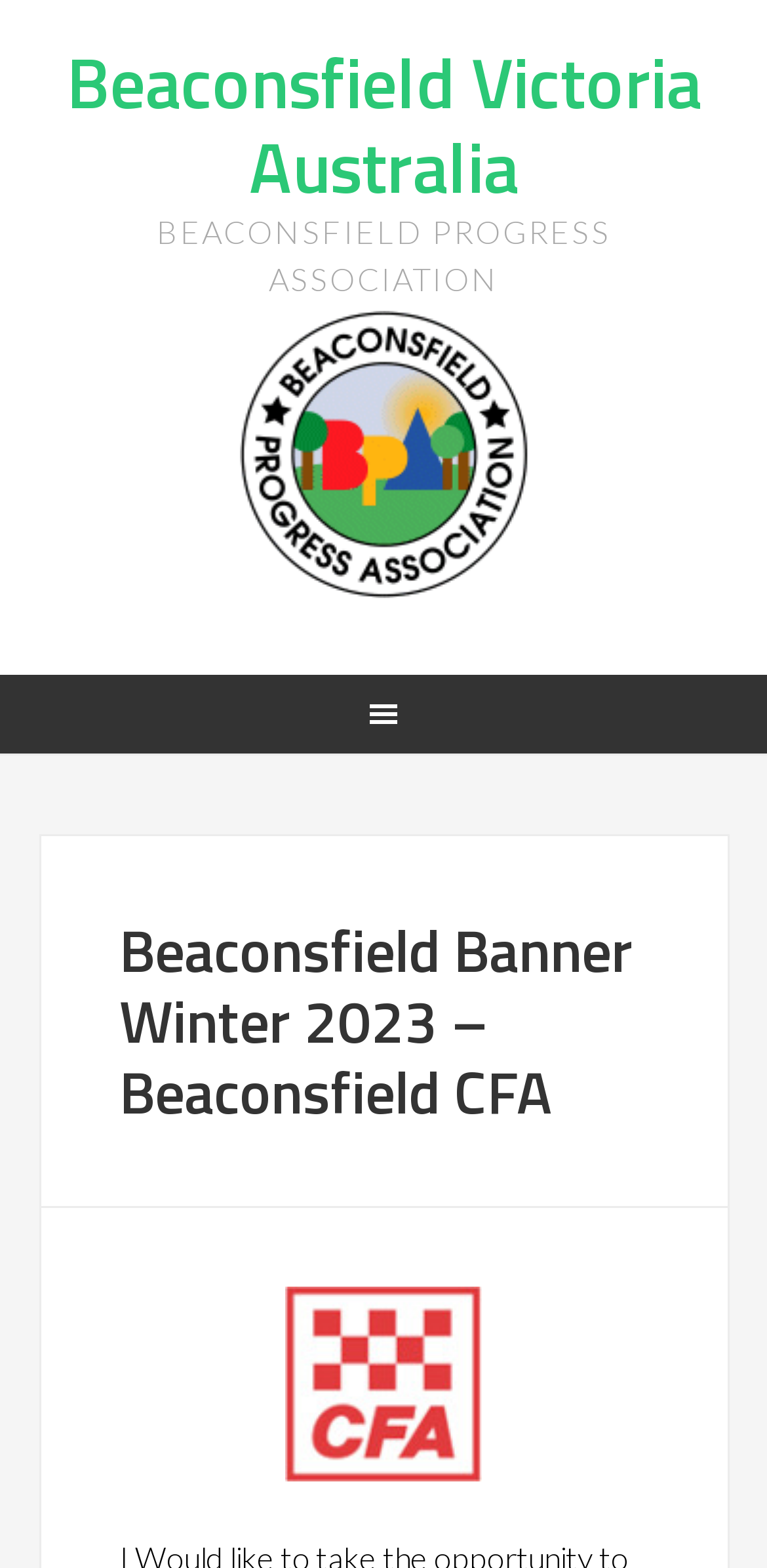Provide the bounding box coordinates, formatted as (top-left x, top-left y, bottom-right x, bottom-right y), with all values being floating point numbers between 0 and 1. Identify the bounding box of the UI element that matches the description: alt="bpa_logo_gif"

[0.312, 0.377, 0.688, 0.401]